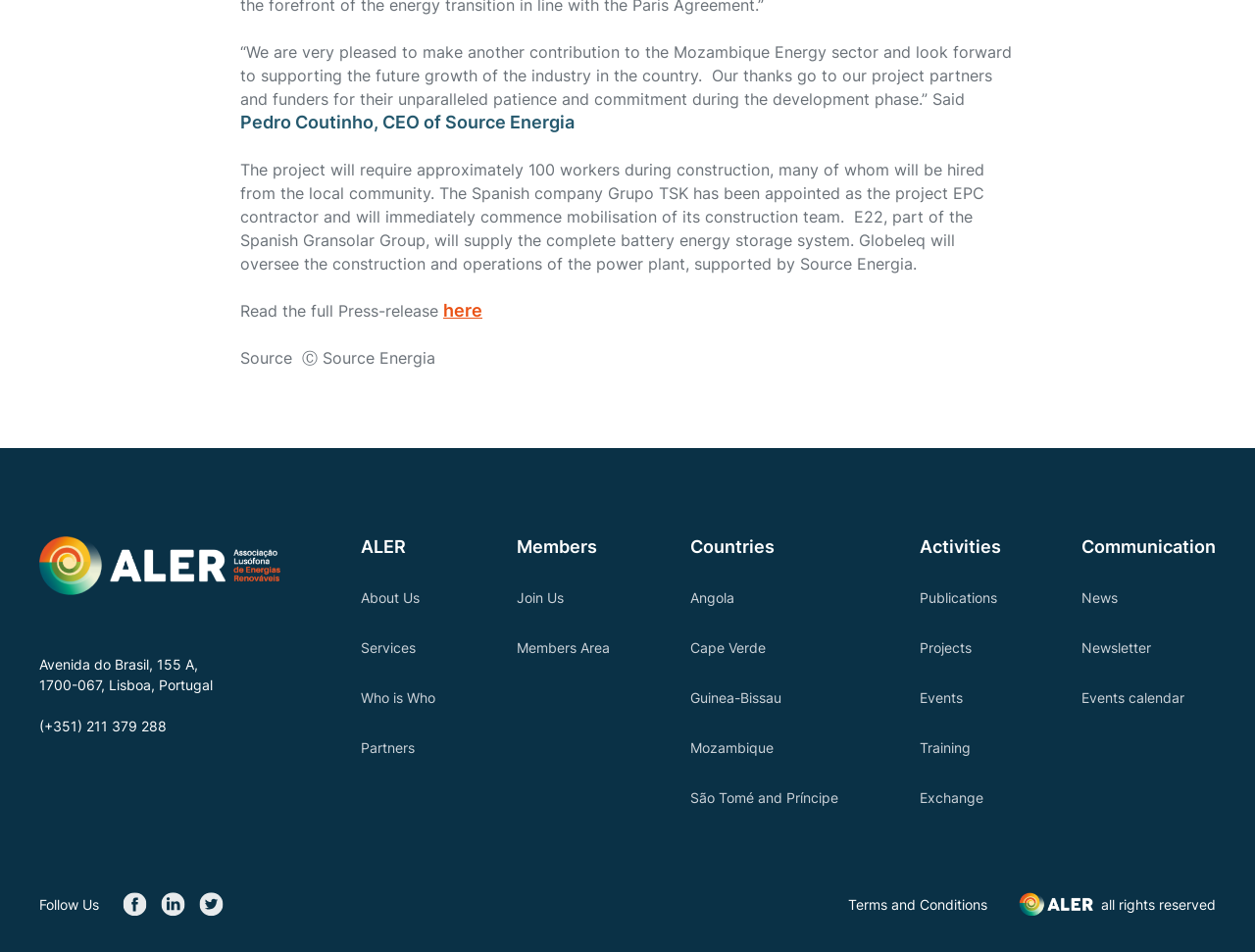What is the name of the CEO of Source Energia?
Based on the screenshot, provide your answer in one word or phrase.

Pedro Coutinho